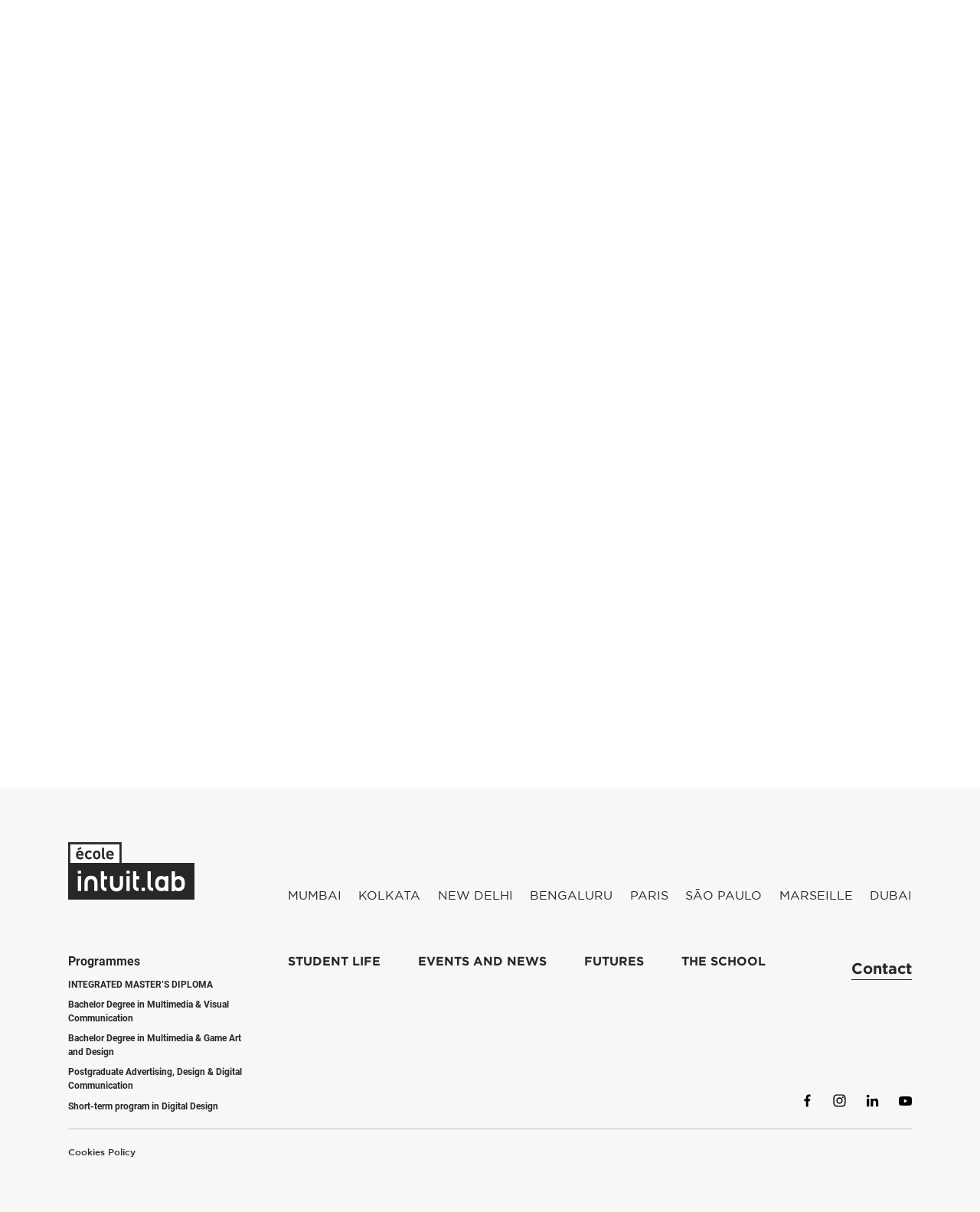Please respond to the question using a single word or phrase:
What is the location of École Intuit Lab?

Kolkata